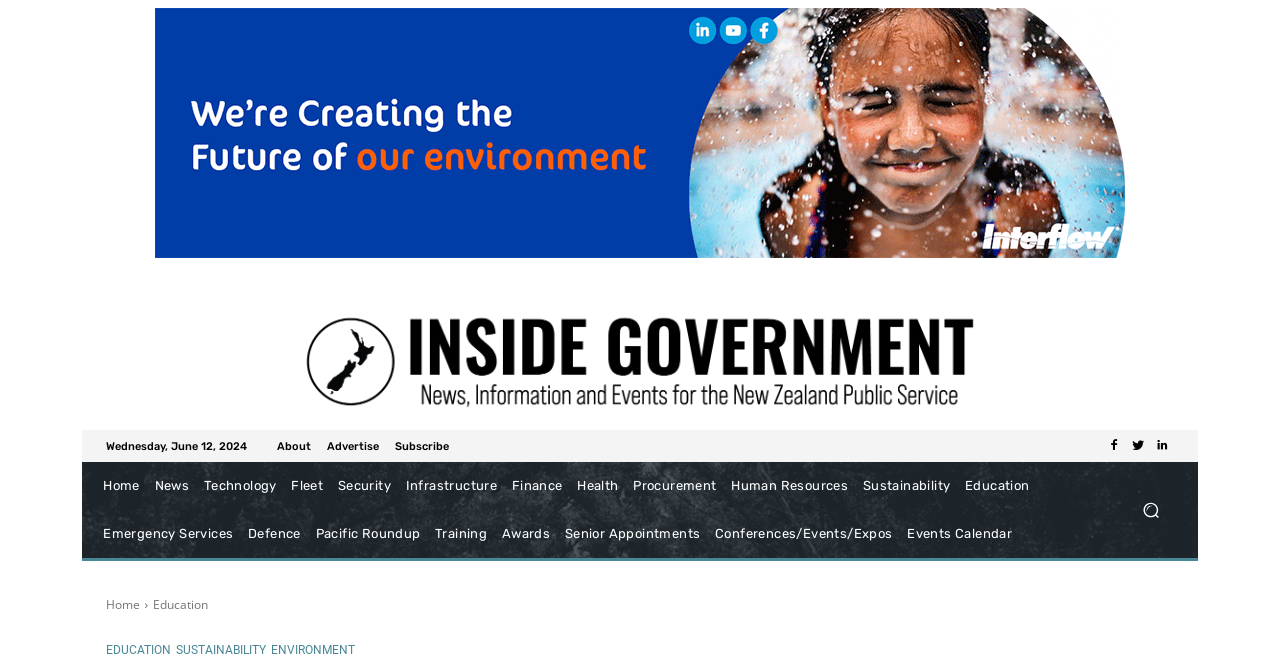Please identify the bounding box coordinates of the element that needs to be clicked to execute the following command: "Explore the Sustainability section". Provide the bounding box using four float numbers between 0 and 1, formatted as [left, top, right, bottom].

[0.138, 0.981, 0.208, 0.999]